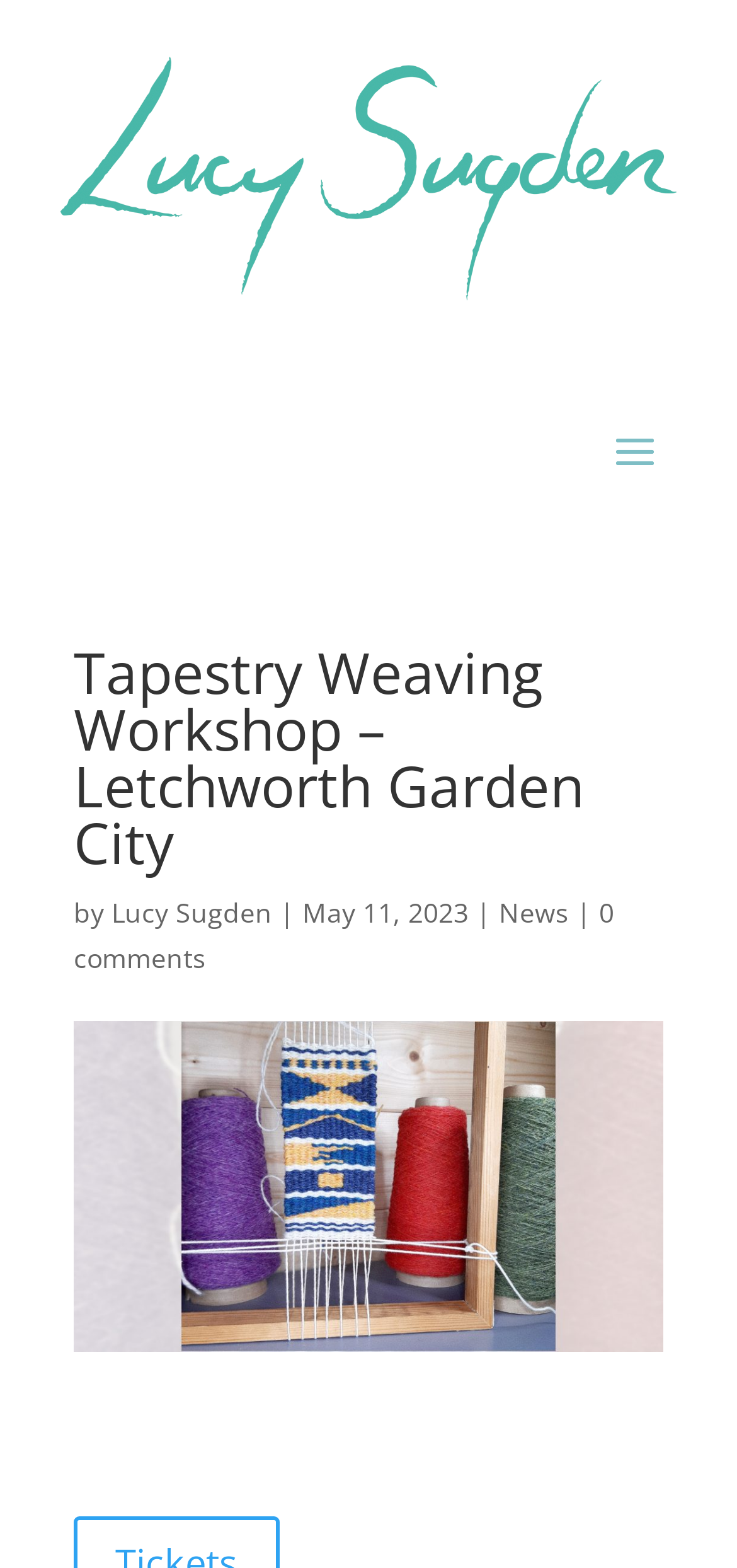Kindly respond to the following question with a single word or a brief phrase: 
What is the name of the workshop?

Tapestry Weaving Workshop